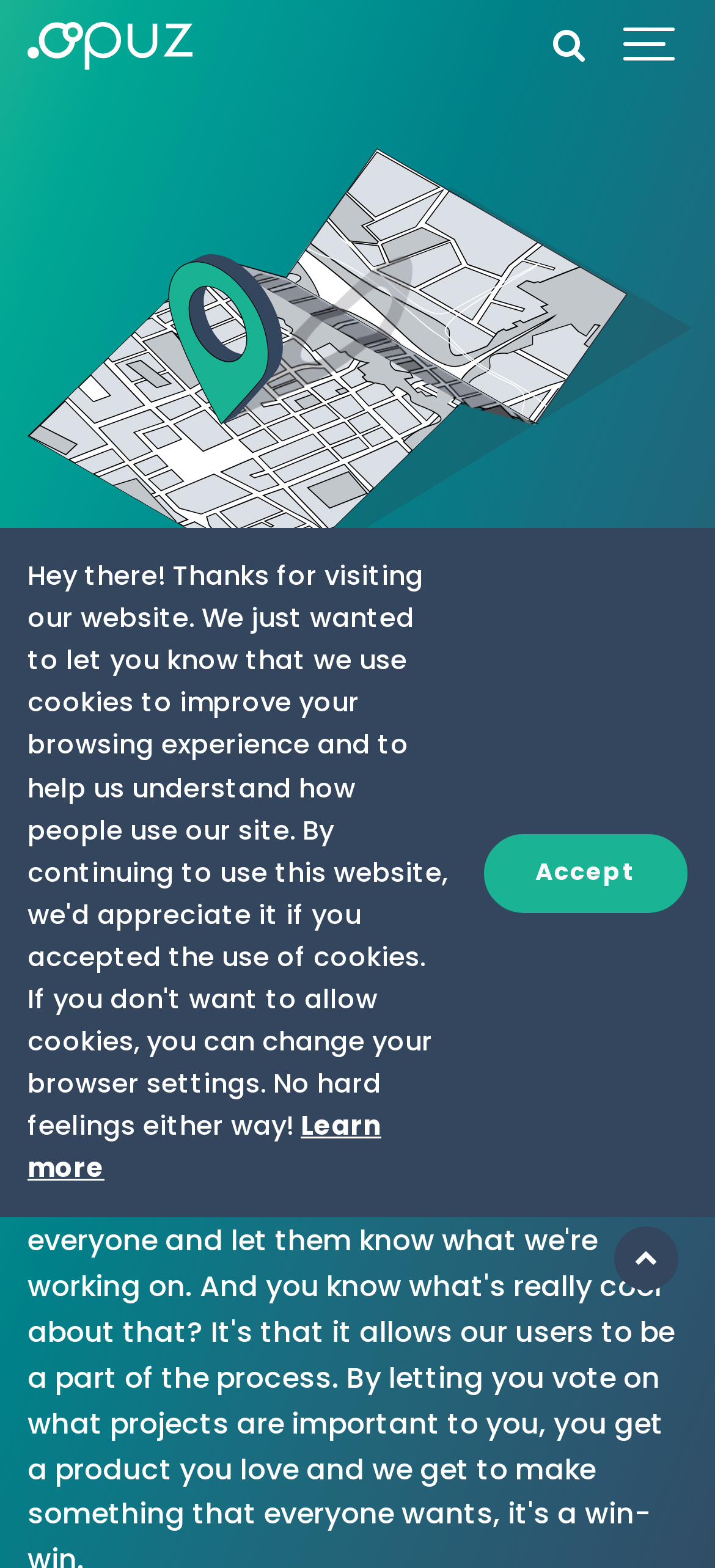Identify the bounding box coordinates for the UI element described as follows: Scroll to top. Use the format (top-left x, top-left y, bottom-right x, bottom-right y) and ensure all values are floating point numbers between 0 and 1.

[0.858, 0.782, 0.949, 0.823]